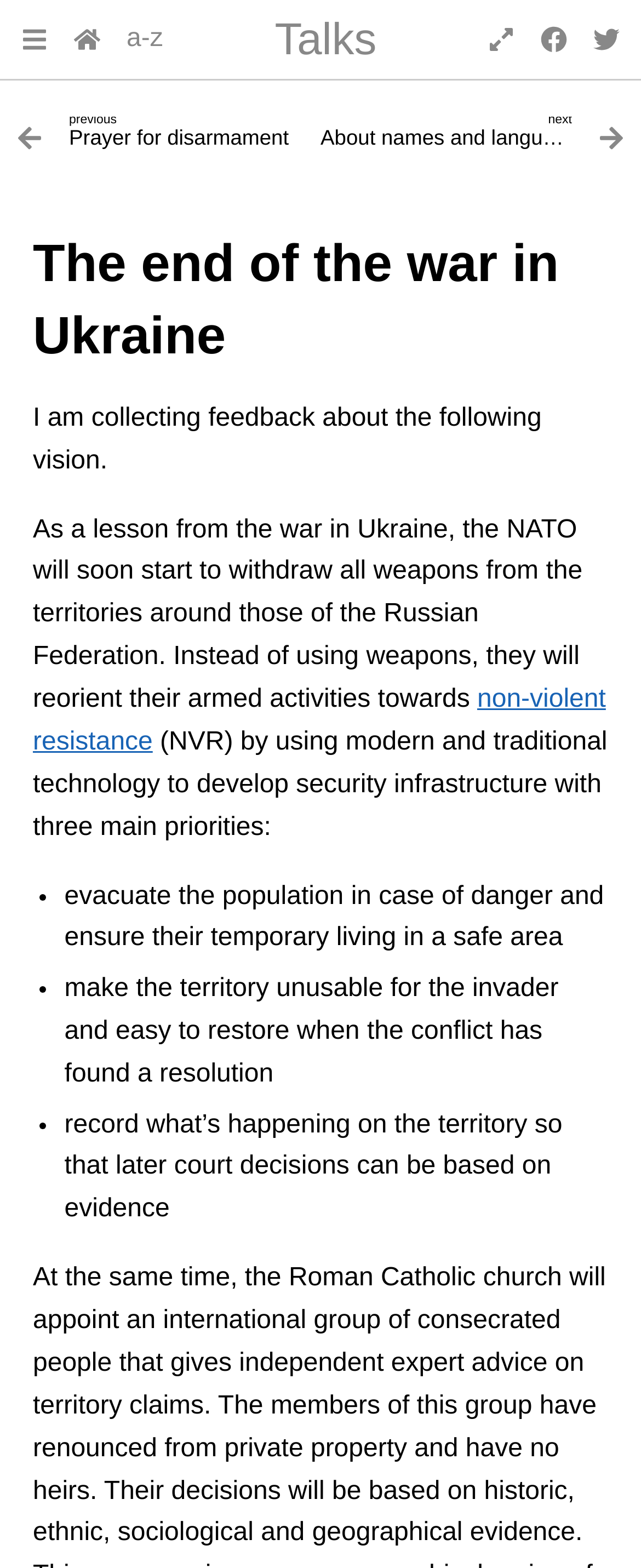Please specify the bounding box coordinates of the clickable region to carry out the following instruction: "Share on Facebook". The coordinates should be four float numbers between 0 and 1, in the format [left, top, right, bottom].

[0.823, 0.007, 0.905, 0.043]